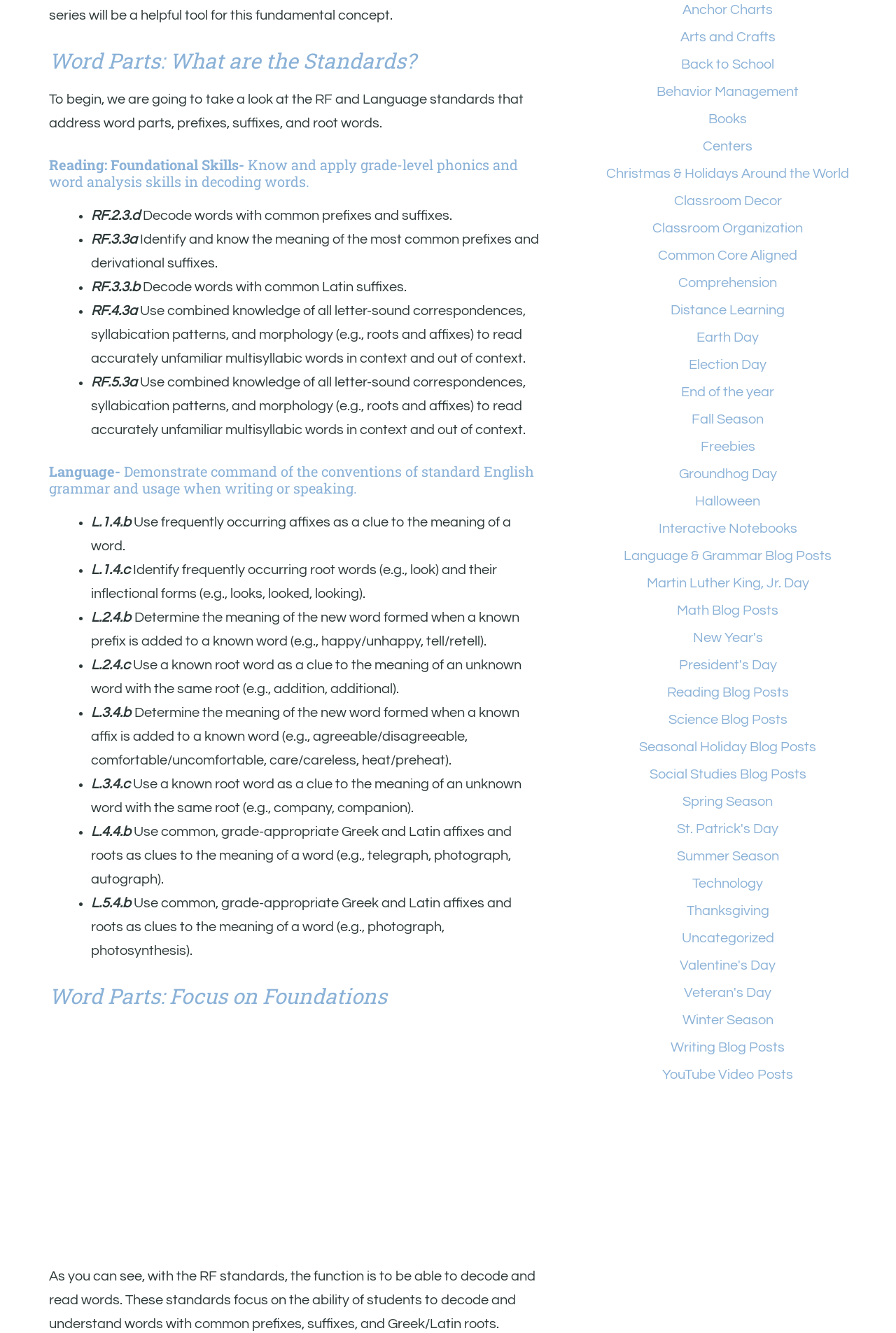Refer to the screenshot and answer the following question in detail:
What type of resources are linked at the bottom of the webpage?

The links at the bottom of the webpage appear to be related to blog posts and lesson plans for various topics, including language and grammar, reading, math, science, and social studies, as well as seasonal and holiday-themed resources.